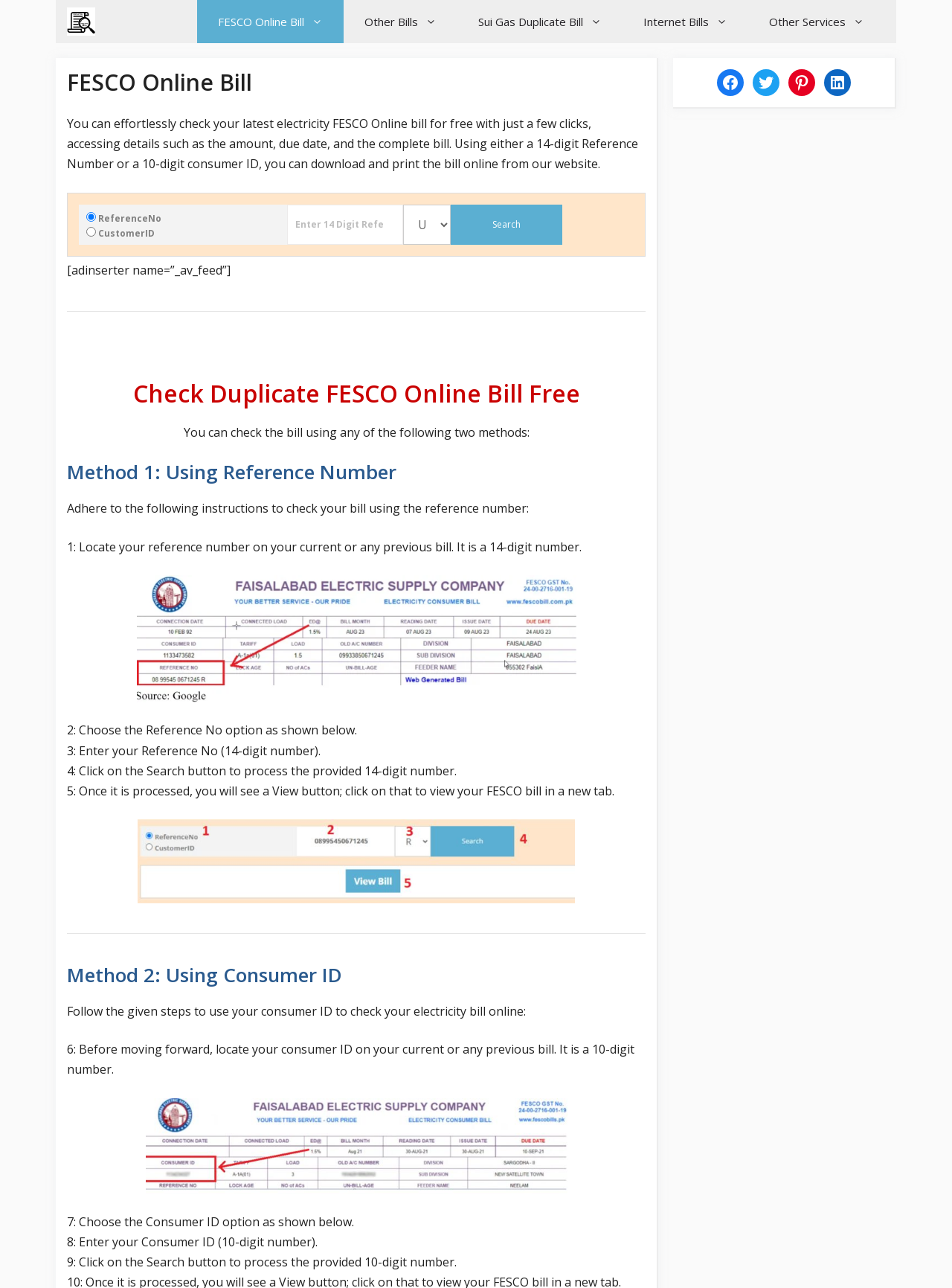Locate the UI element described as follows: "Facebook". Return the bounding box coordinates as four float numbers between 0 and 1 in the order [left, top, right, bottom].

[0.753, 0.054, 0.781, 0.075]